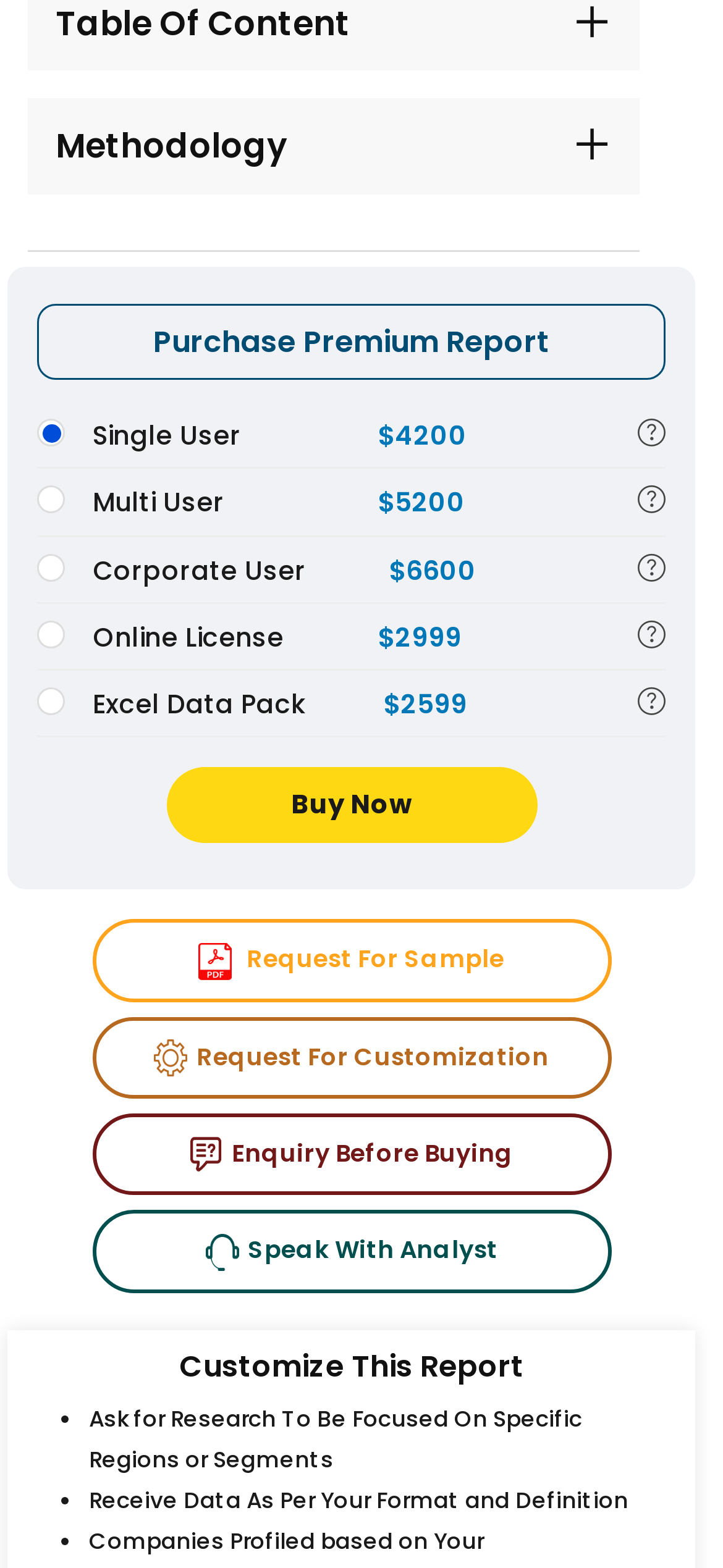Identify the bounding box coordinates for the UI element described as follows: "Buy Now". Ensure the coordinates are four float numbers between 0 and 1, formatted as [left, top, right, bottom].

[0.229, 0.489, 0.742, 0.538]